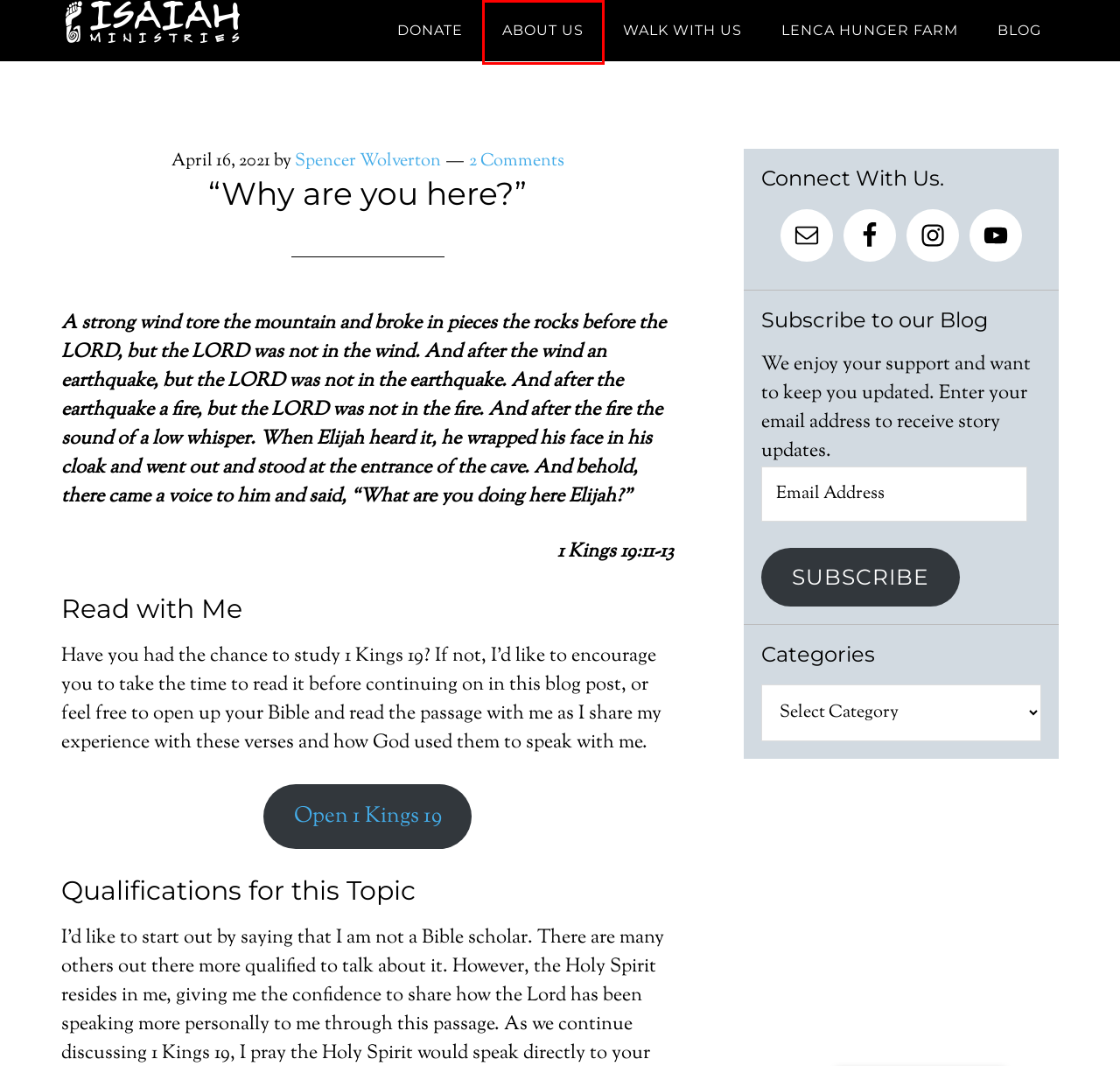You are given a screenshot of a webpage within which there is a red rectangle bounding box. Please choose the best webpage description that matches the new webpage after clicking the selected element in the bounding box. Here are the options:
A. 61 Isaiah - Walk with us
B. 1 Kings 19 NIV - Elijah Flees to Horeb - Now Ahab told - Bible Gateway
C. Donate - 61 Isaiah
D. "Why are you here?" - 61 Isaiah
E. Spencer Wolverton, Author at 61 Isaiah
F. About Us - 61 Isaiah
G. Blog - 61 Isaiah
H. About - 61 Isaiah

F